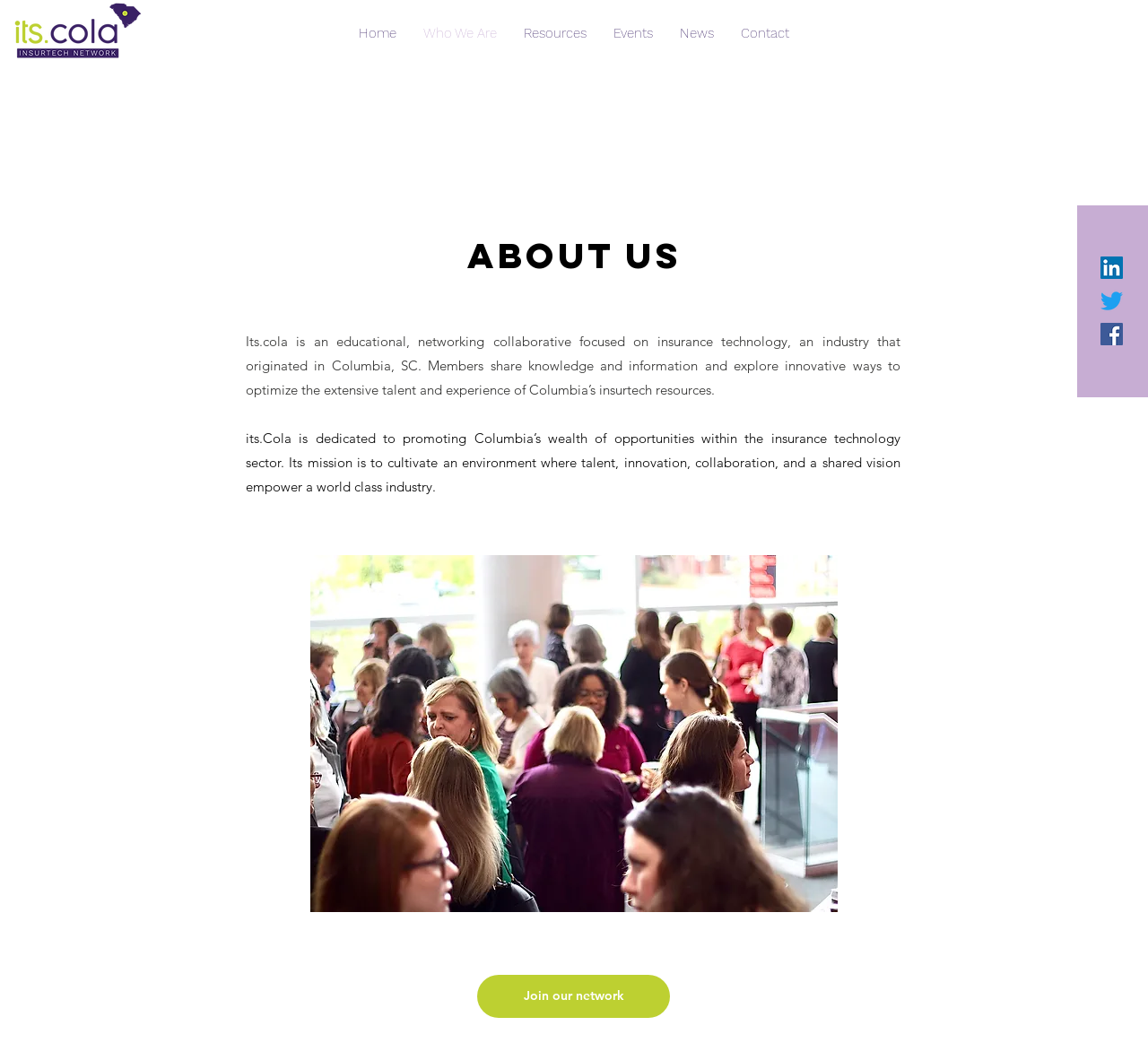Please locate the bounding box coordinates of the element that should be clicked to complete the given instruction: "Join the network".

[0.416, 0.934, 0.584, 0.975]